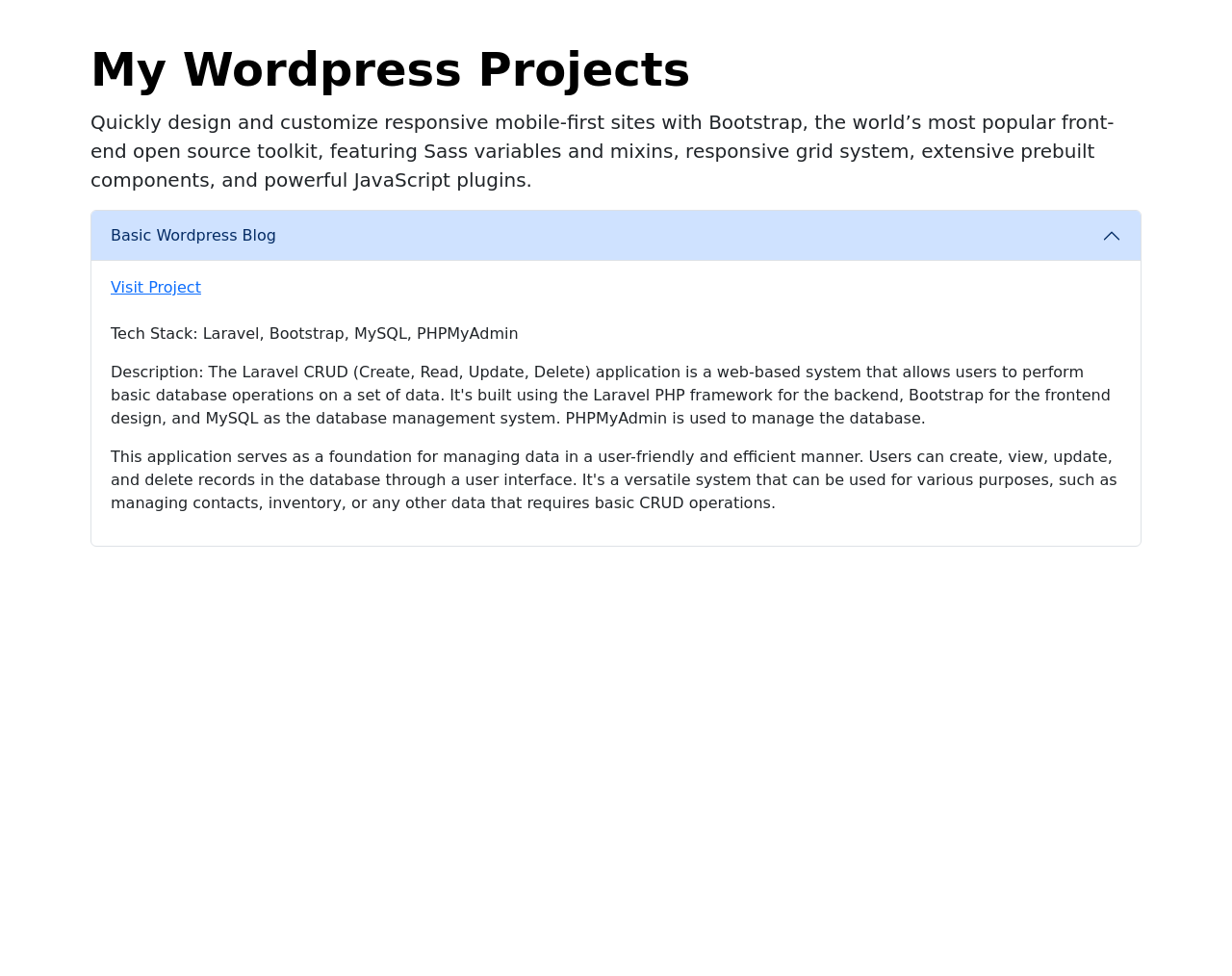Determine the webpage's heading and output its text content.

My Wordpress Projects